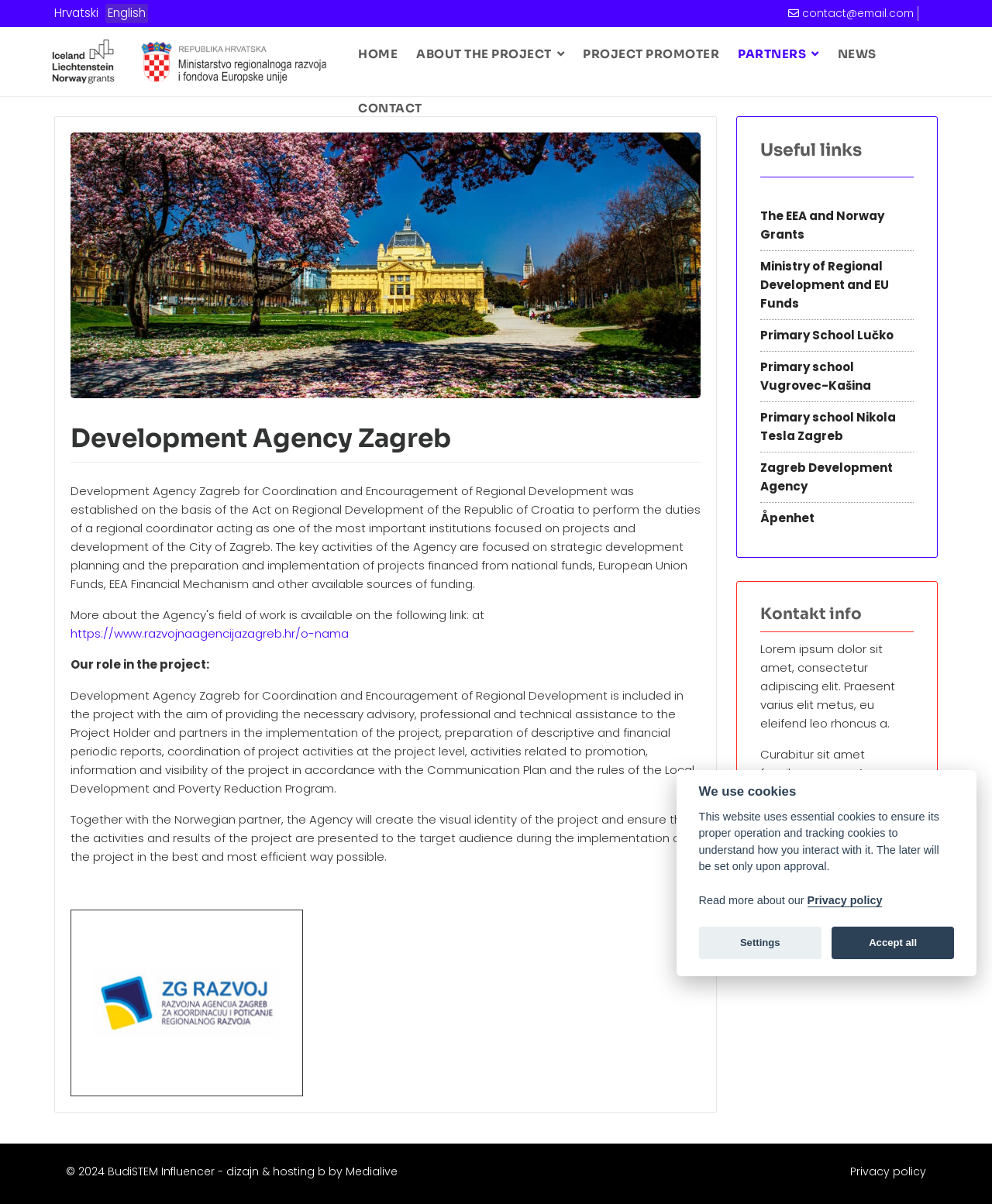What is the copyright year of the webpage?
Please respond to the question with a detailed and informative answer.

I found the copyright information at the bottom of the webpage, which states '© 2024 BudiSTEM Influencer - dizajn & hosting b by Medialive'. This indicates that the copyright year of the webpage is 2024.